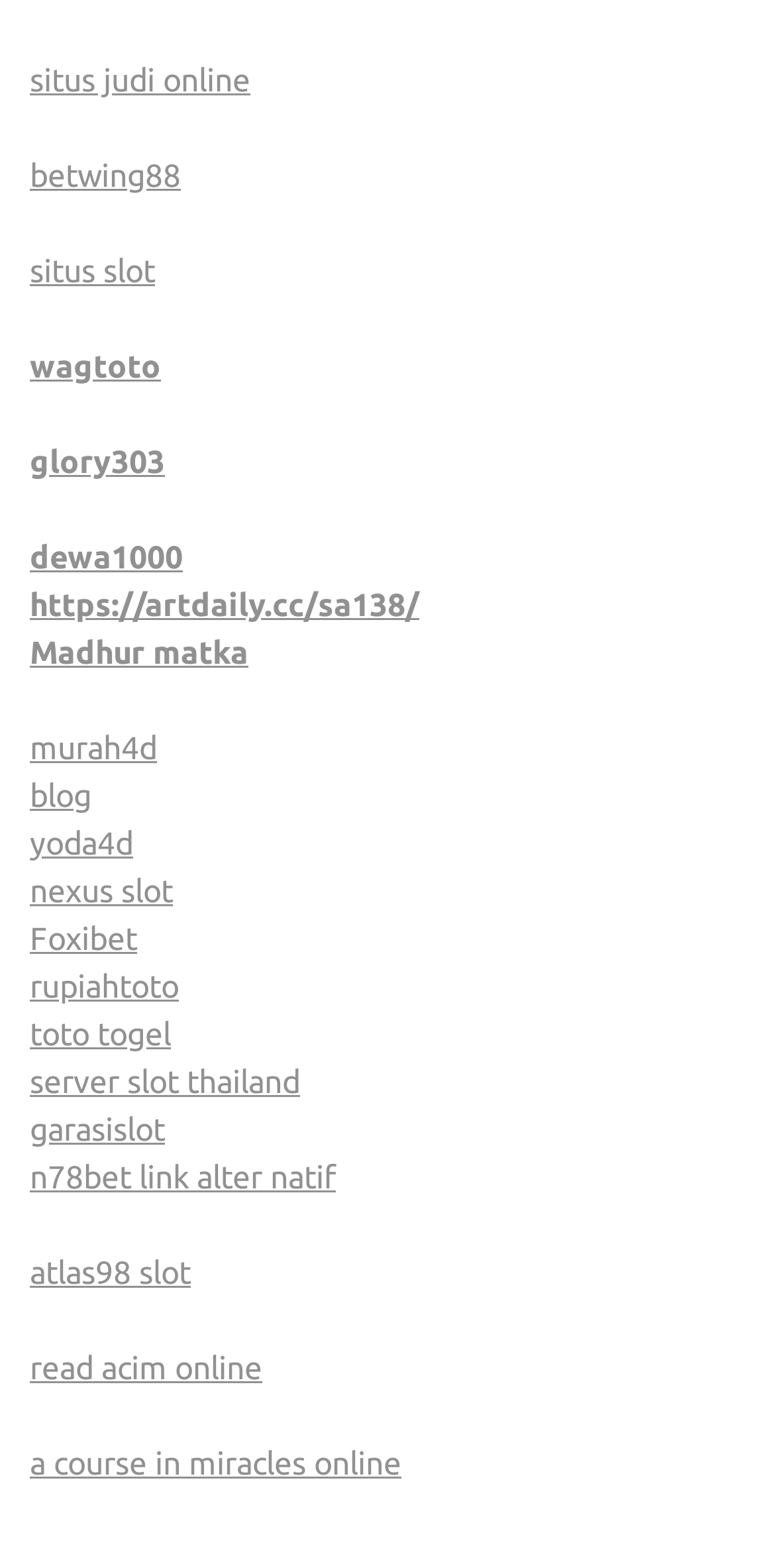Highlight the bounding box coordinates of the region I should click on to meet the following instruction: "Click on the 'Poradnia Psychologiczno-Seksuologiczna „HARMONIA”' link".

None